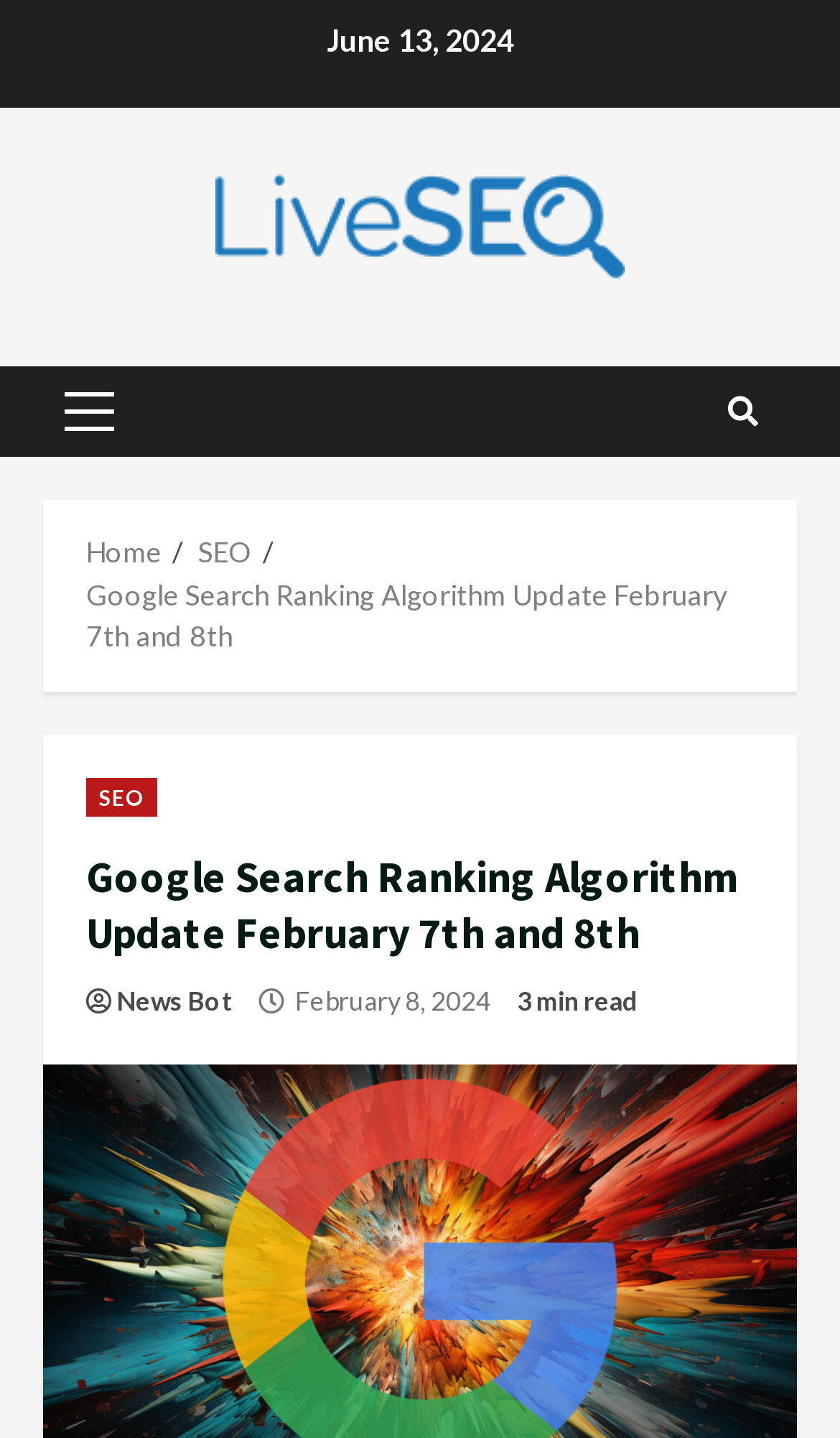Extract the bounding box for the UI element that matches this description: "SEO".

[0.236, 0.372, 0.3, 0.396]